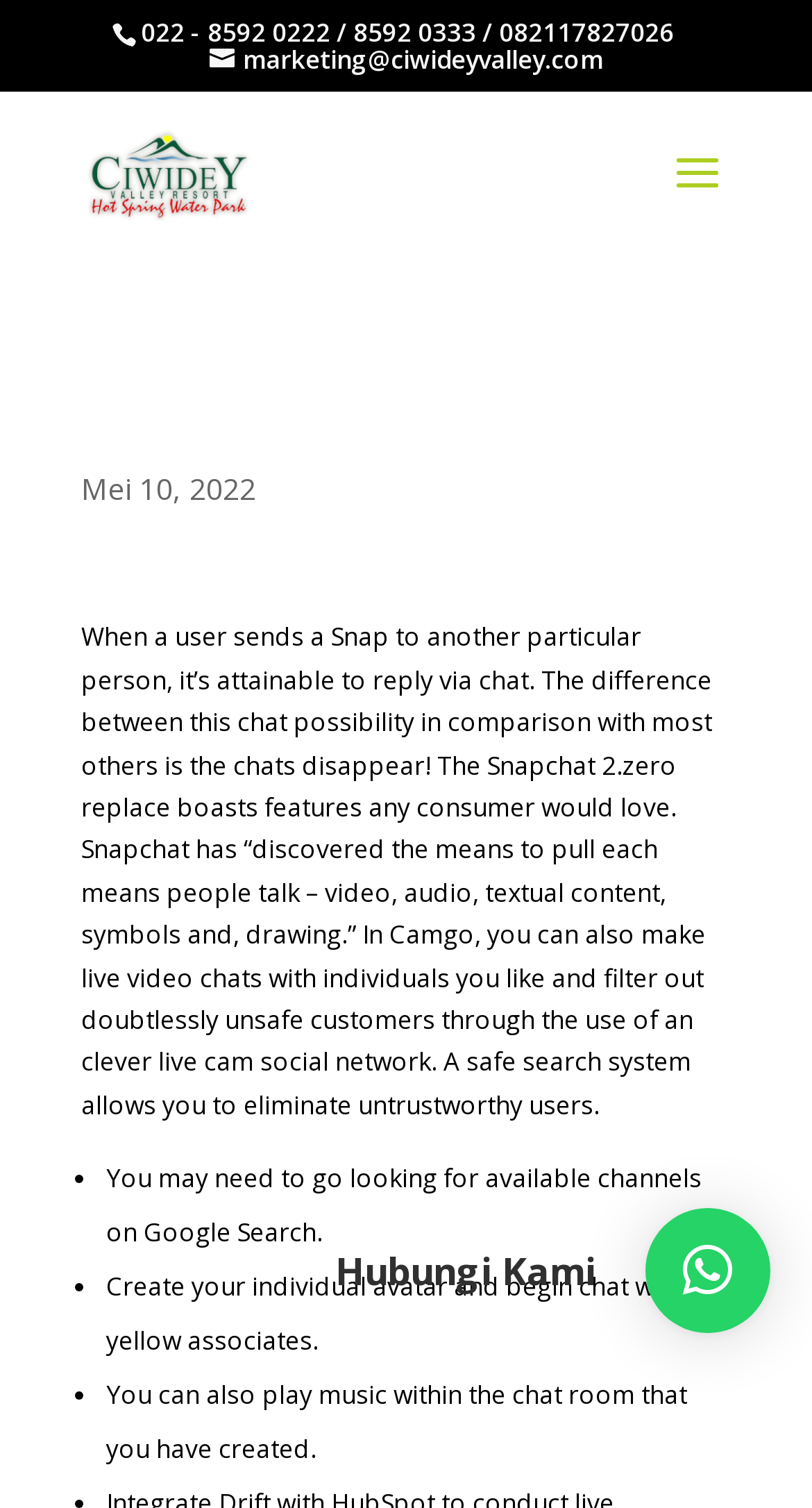What is the purpose of the chat feature in Snapchat?
Refer to the image and provide a detailed answer to the question.

I found this information by reading the static text element that describes the features of Snapchat, which mentions that the chats disappear.